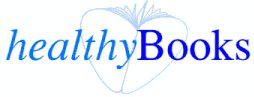Offer a detailed explanation of the image's components.

The image features the logo of "healthyBooks," characterized by a stylized design that incorporates a blue outline of an open book within the shape of a heart. The name "healthyBooks" is displayed prominently, with "healthy" in a light blue hue and "Books" in a deeper blue, creating a visually appealing contrast. This logo embodies the brand's focus on promoting literature that contributes to personal wellness and education, reflecting its mission to provide resources that support healthy living through reading.